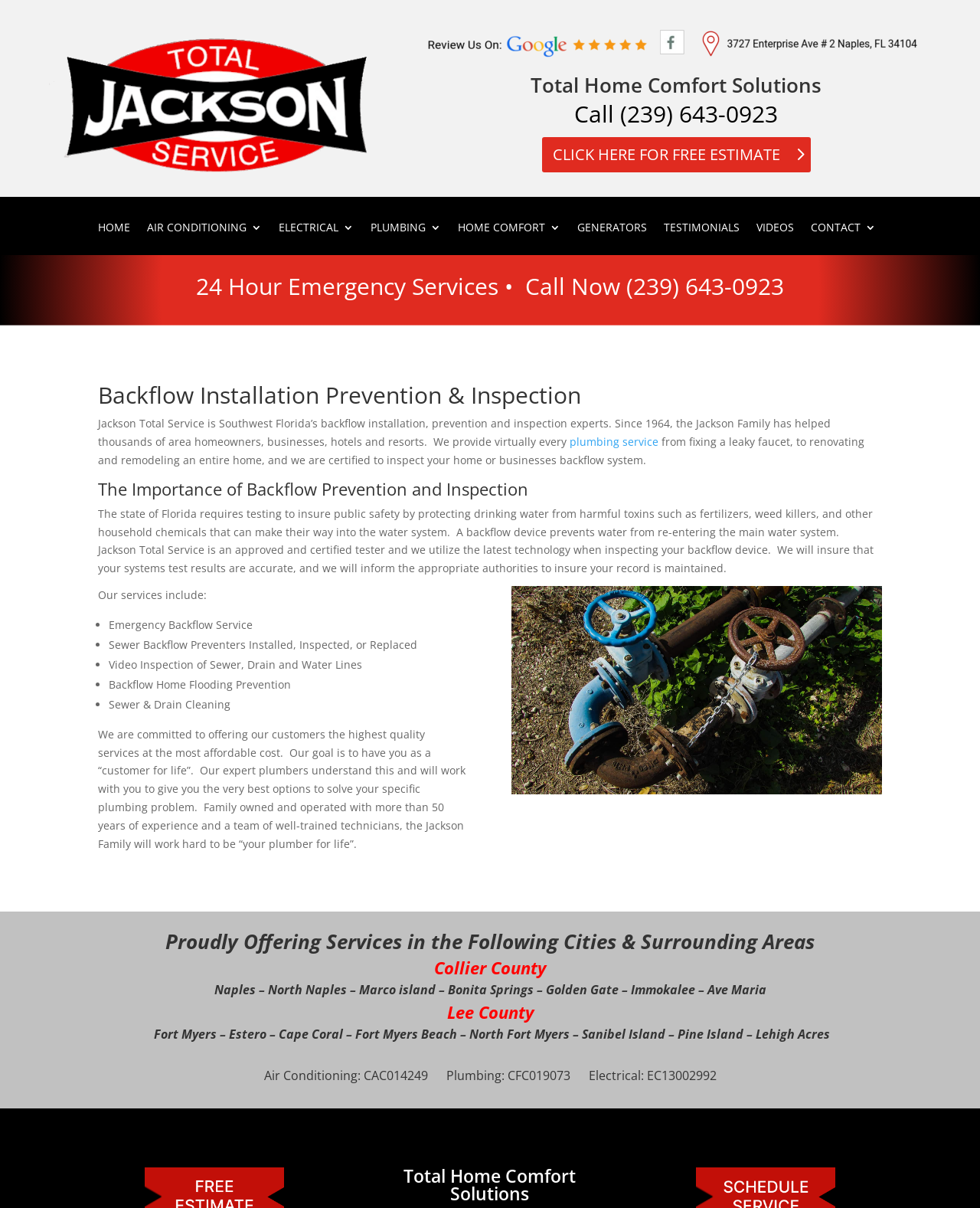Specify the bounding box coordinates of the area to click in order to follow the given instruction: "Call the phone number."

[0.43, 0.085, 0.95, 0.11]